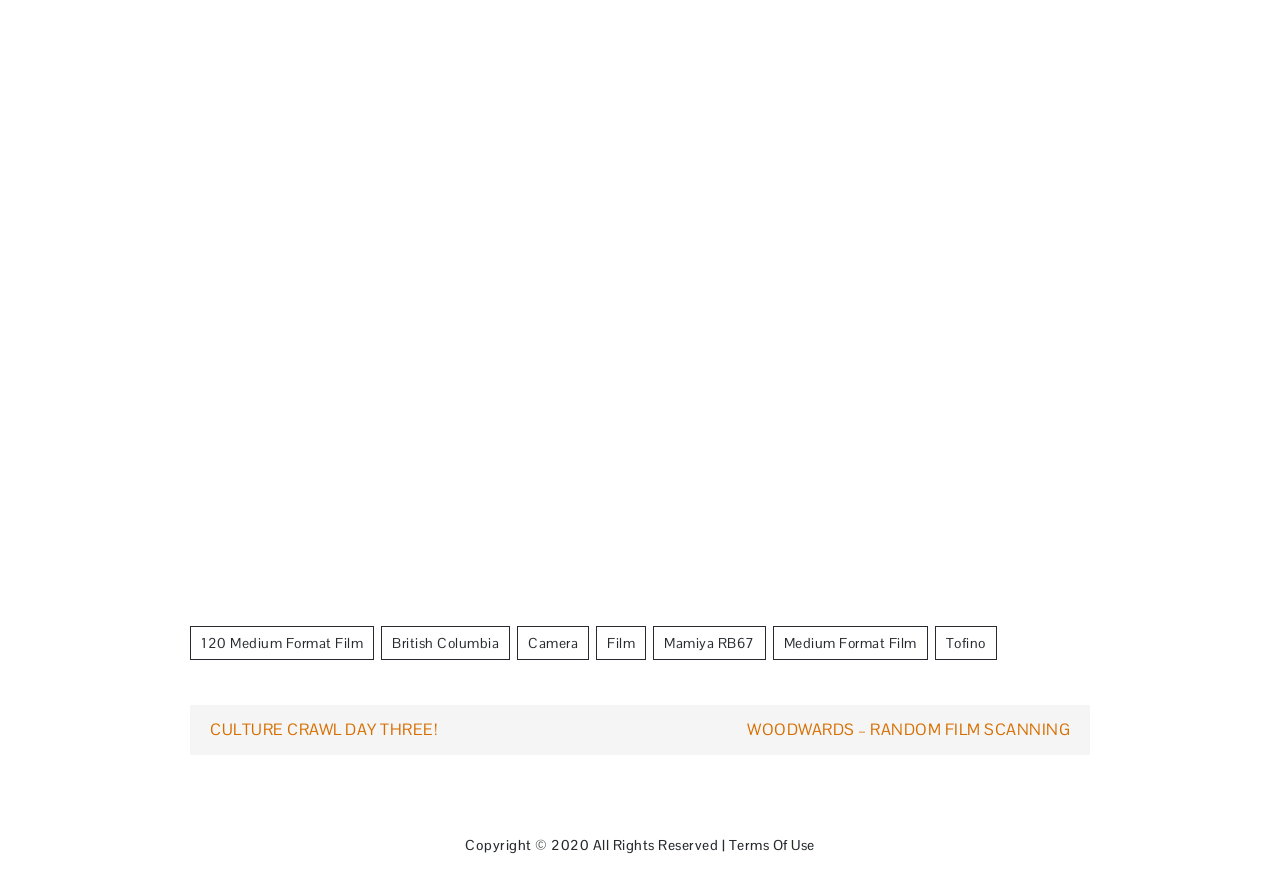What is the name of the camera model?
Please ensure your answer to the question is detailed and covers all necessary aspects.

The link 'Mamiya RB67' is listed among other photography-related links, indicating that it is a specific camera model being referenced on the webpage.